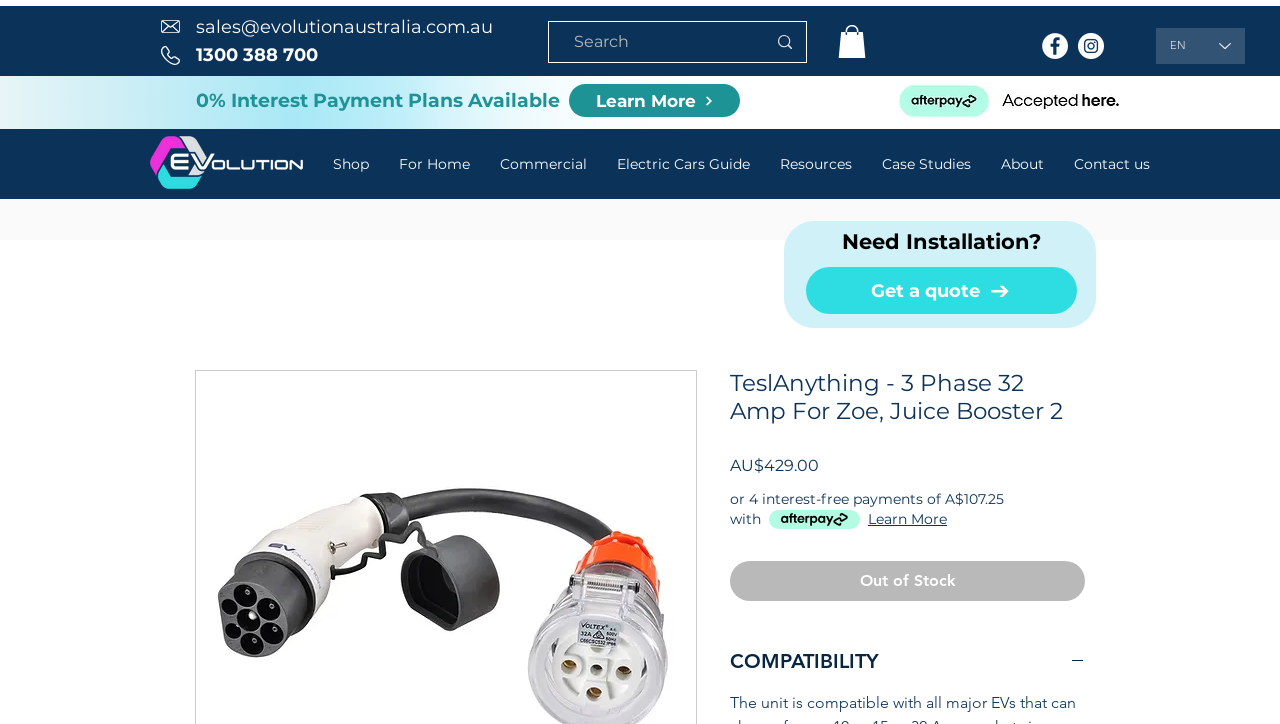What is the phone number to contact the sales team? Examine the screenshot and reply using just one word or a brief phrase.

1300 388 700